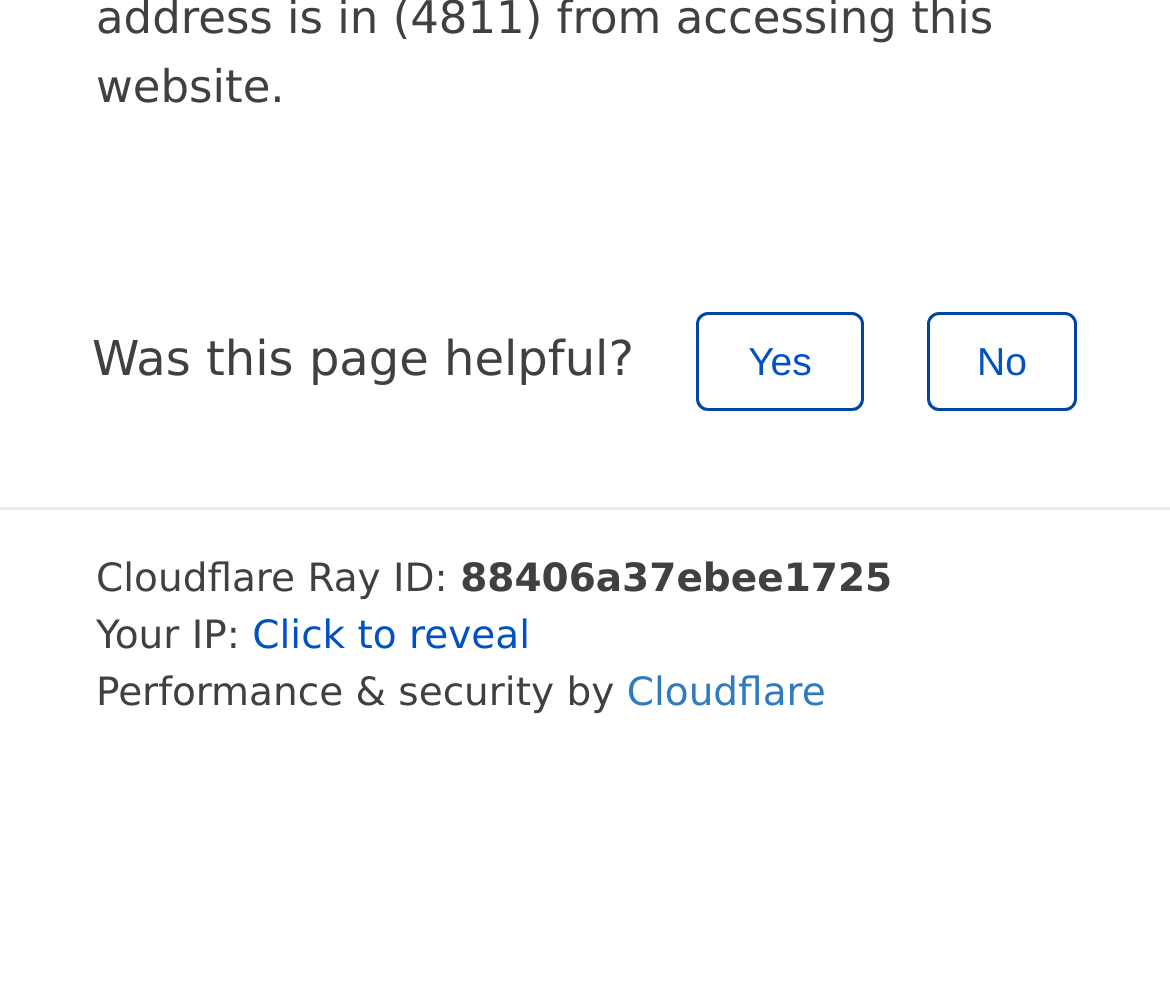Refer to the element description No and identify the corresponding bounding box in the screenshot. Format the coordinates as (top-left x, top-left y, bottom-right x, bottom-right y) with values in the range of 0 to 1.

[0.792, 0.314, 0.921, 0.413]